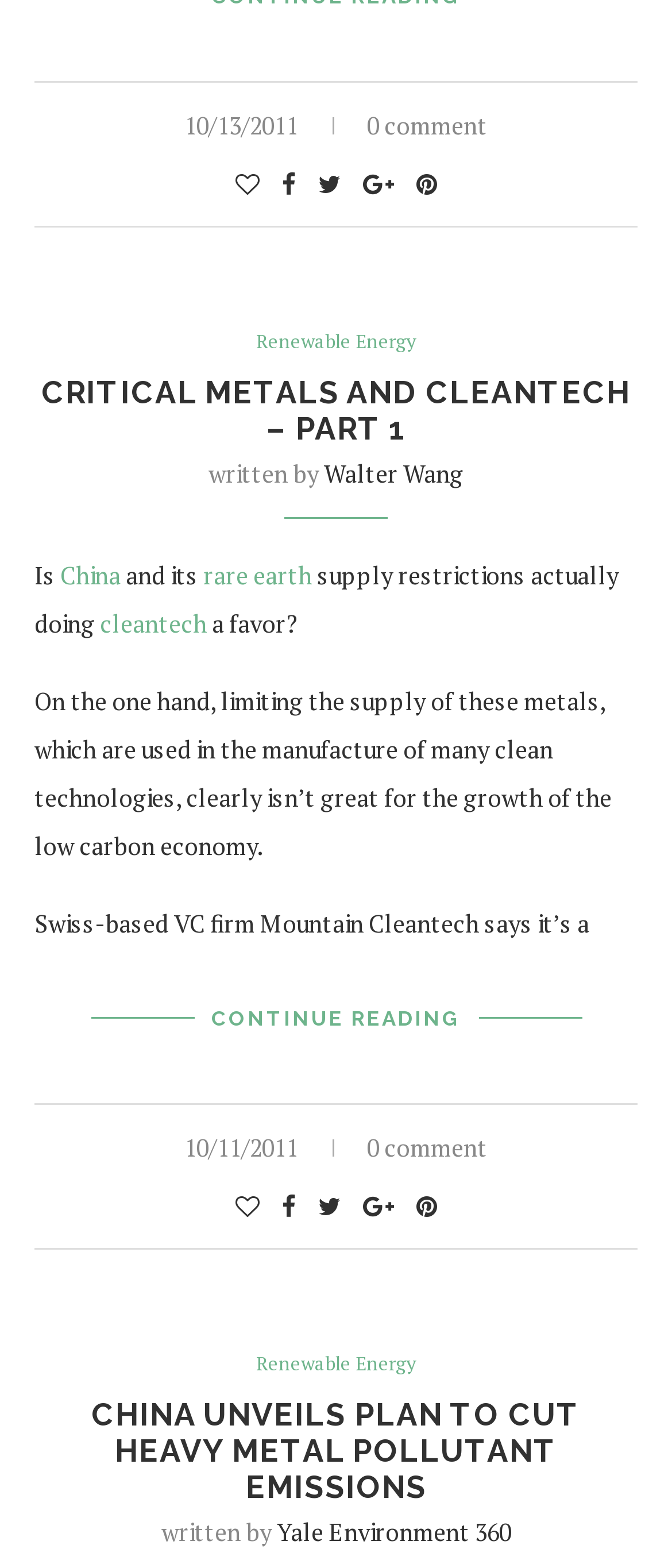What is the date of the first article?
We need a detailed and exhaustive answer to the question. Please elaborate.

The date of the first article can be found at the top of the article section, where it says '10/13/2011' in a static text element.